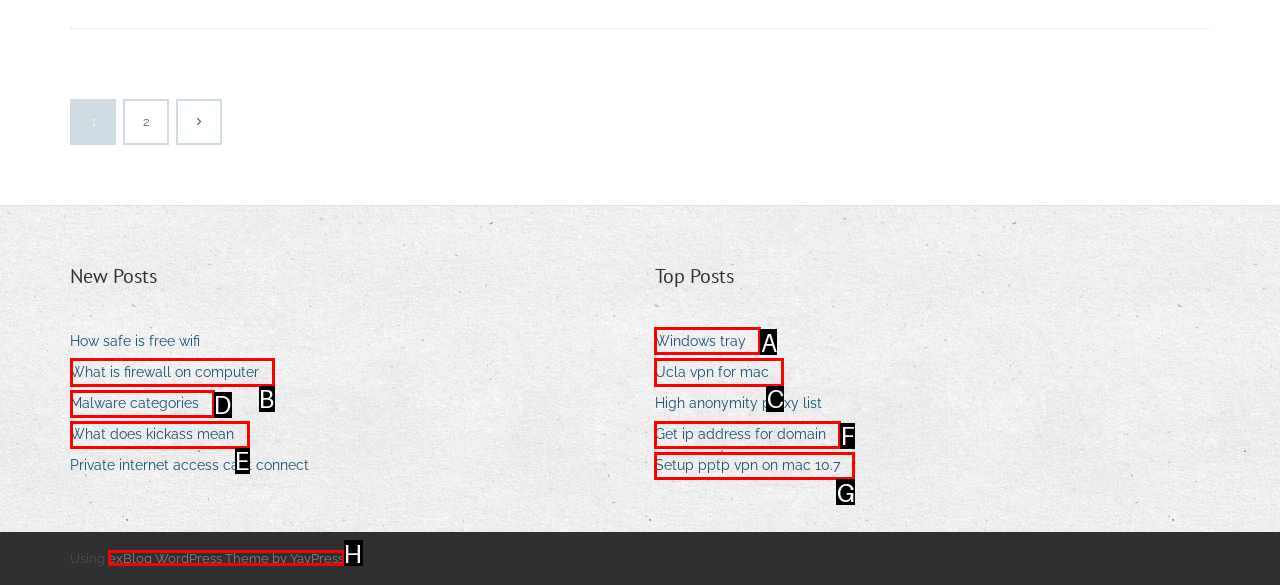Based on the element description: Ucla vpn for mac, choose the HTML element that matches best. Provide the letter of your selected option.

C